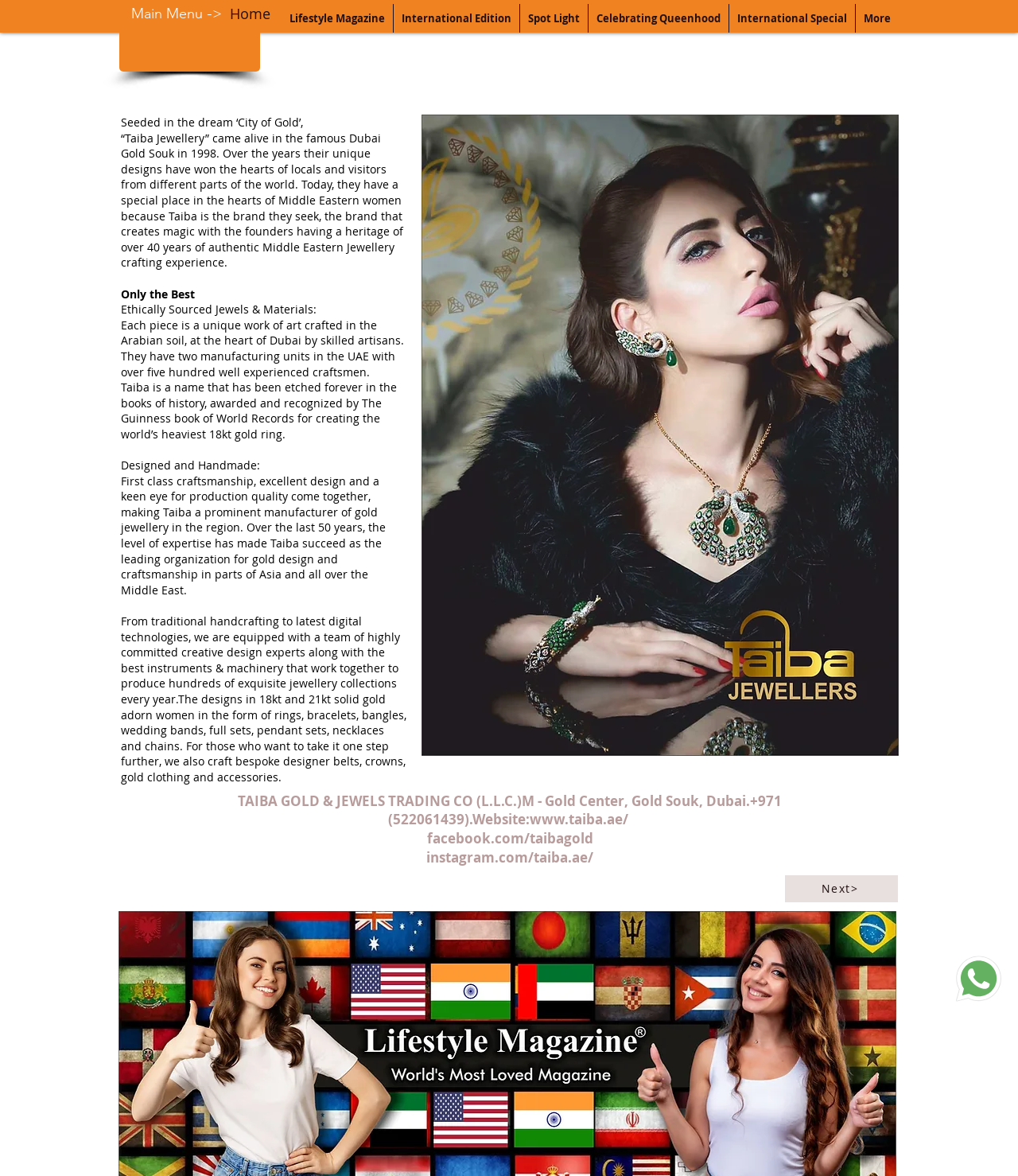Determine the bounding box coordinates of the target area to click to execute the following instruction: "Check out the 'Taiba Jewellers' image."

[0.414, 0.097, 0.883, 0.643]